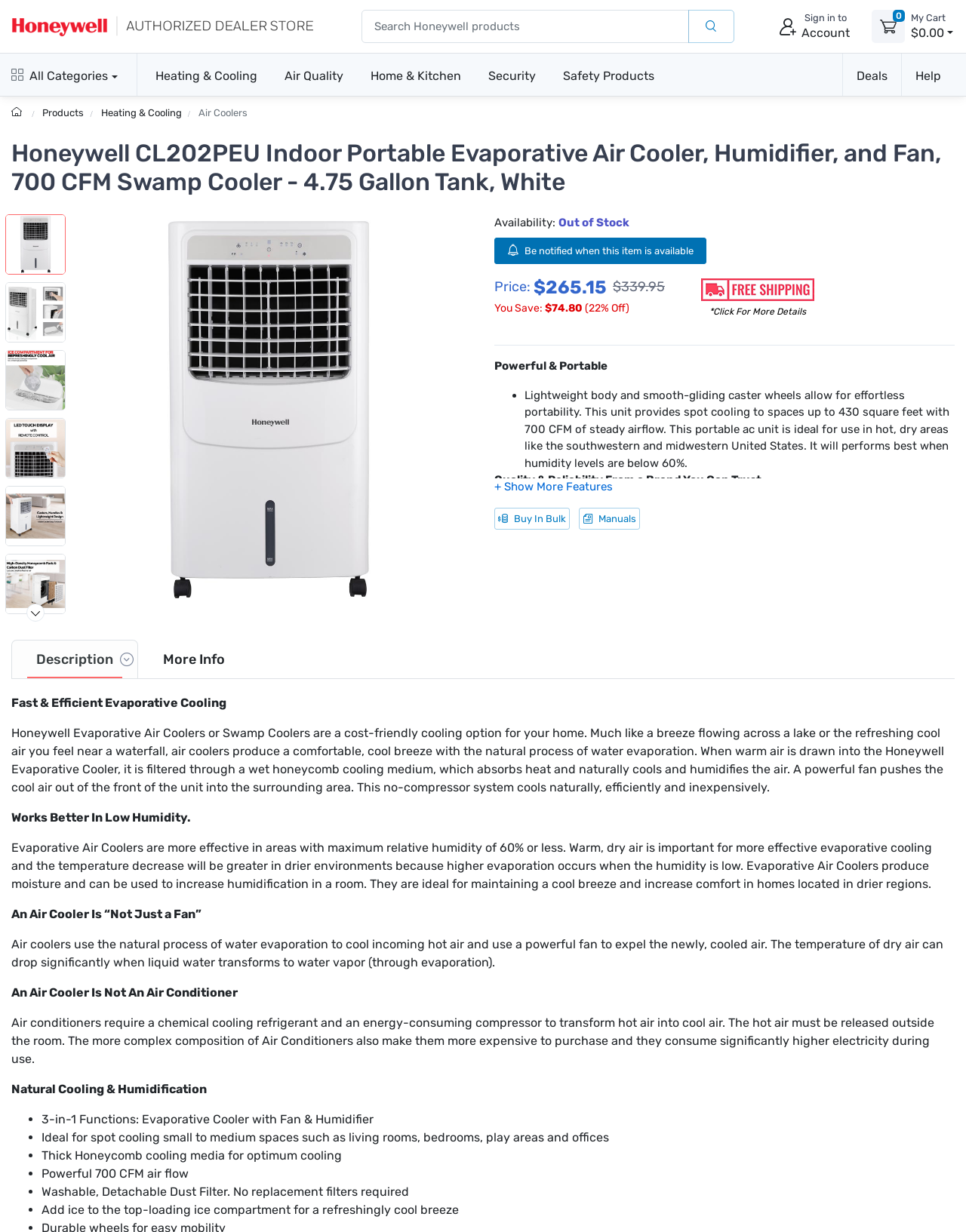Provide a short, one-word or phrase answer to the question below:
How many square feet can the product cool?

430